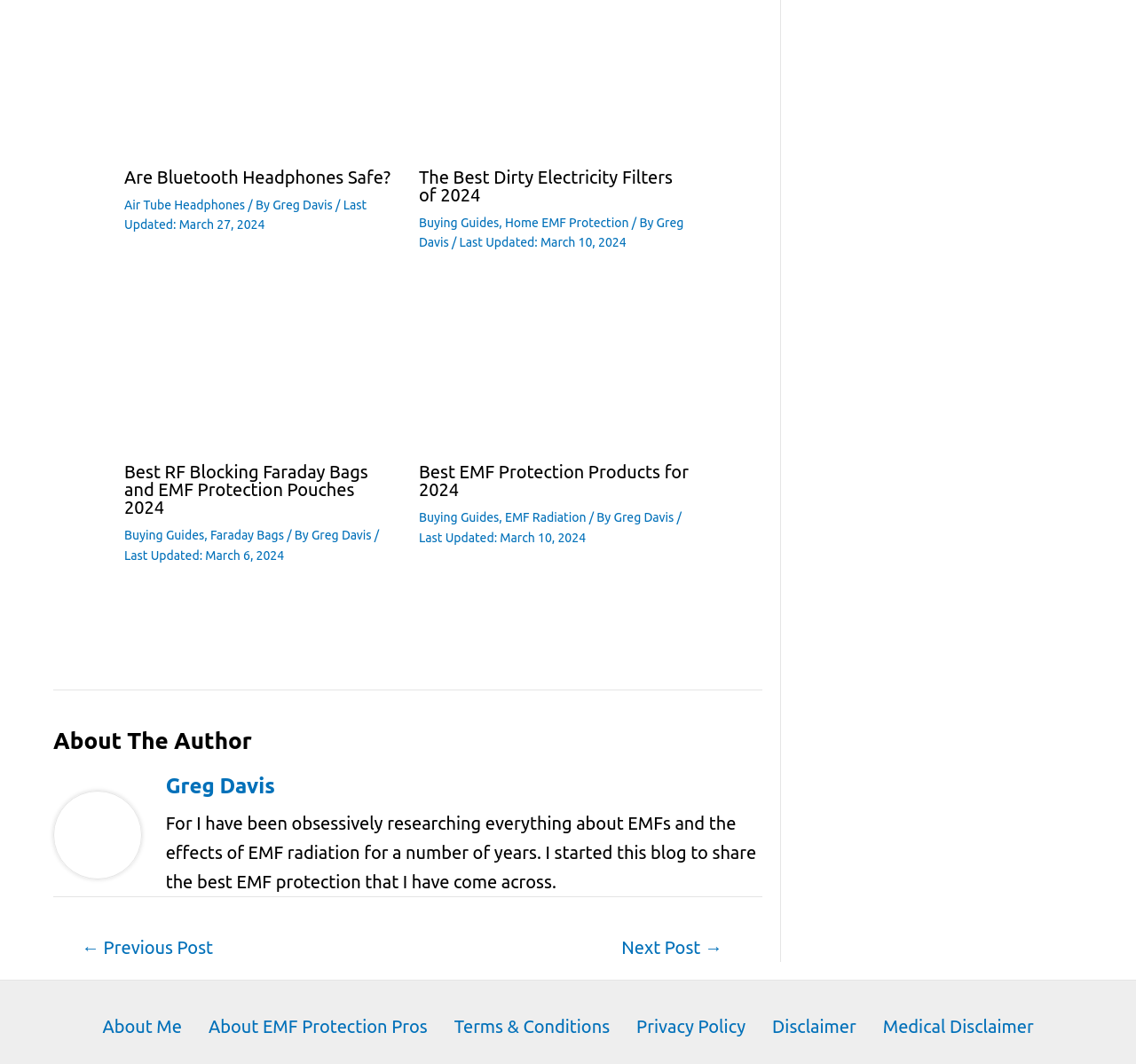Determine the bounding box coordinates of the section to be clicked to follow the instruction: "Read the article about the best dirty electricity filters". The coordinates should be given as four float numbers between 0 and 1, formatted as [left, top, right, bottom].

[0.369, 0.158, 0.609, 0.192]